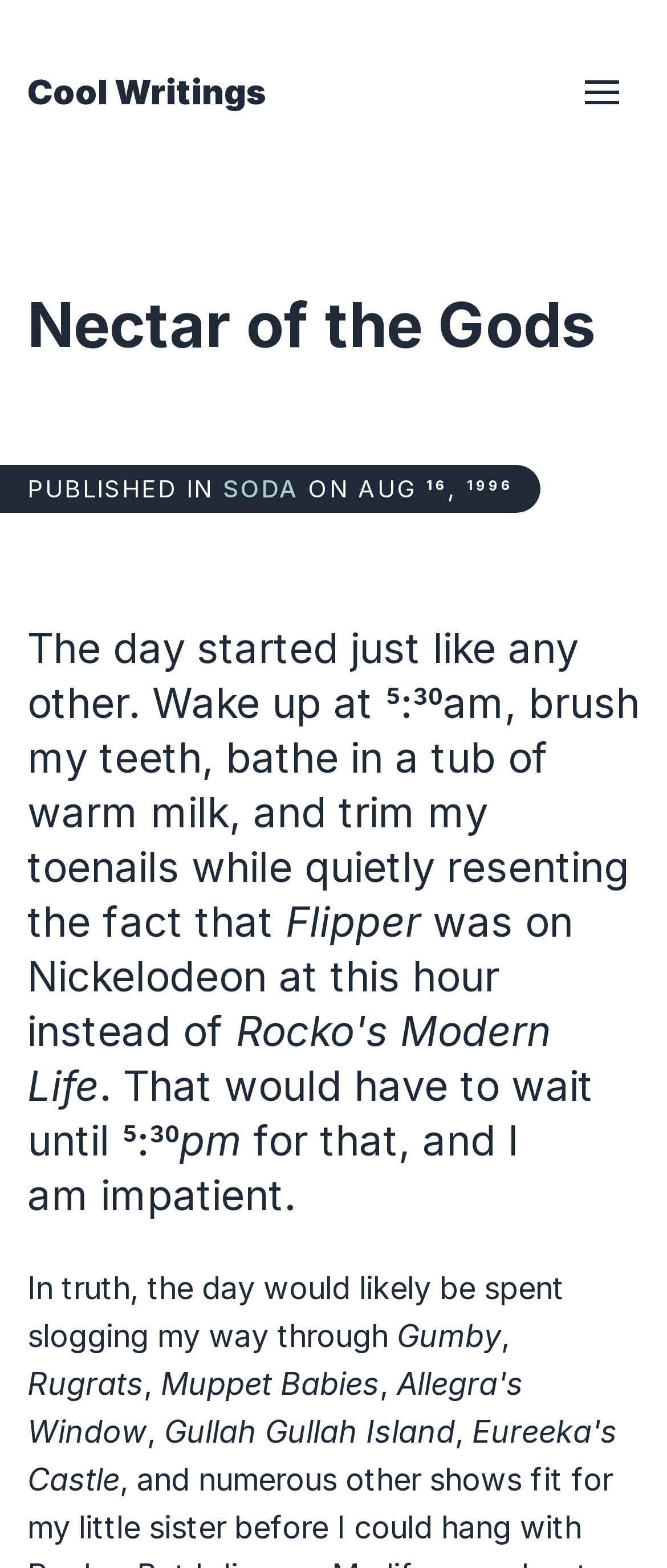What is the publication date of the article?
Please use the visual content to give a single word or phrase answer.

AUG 16, 1996